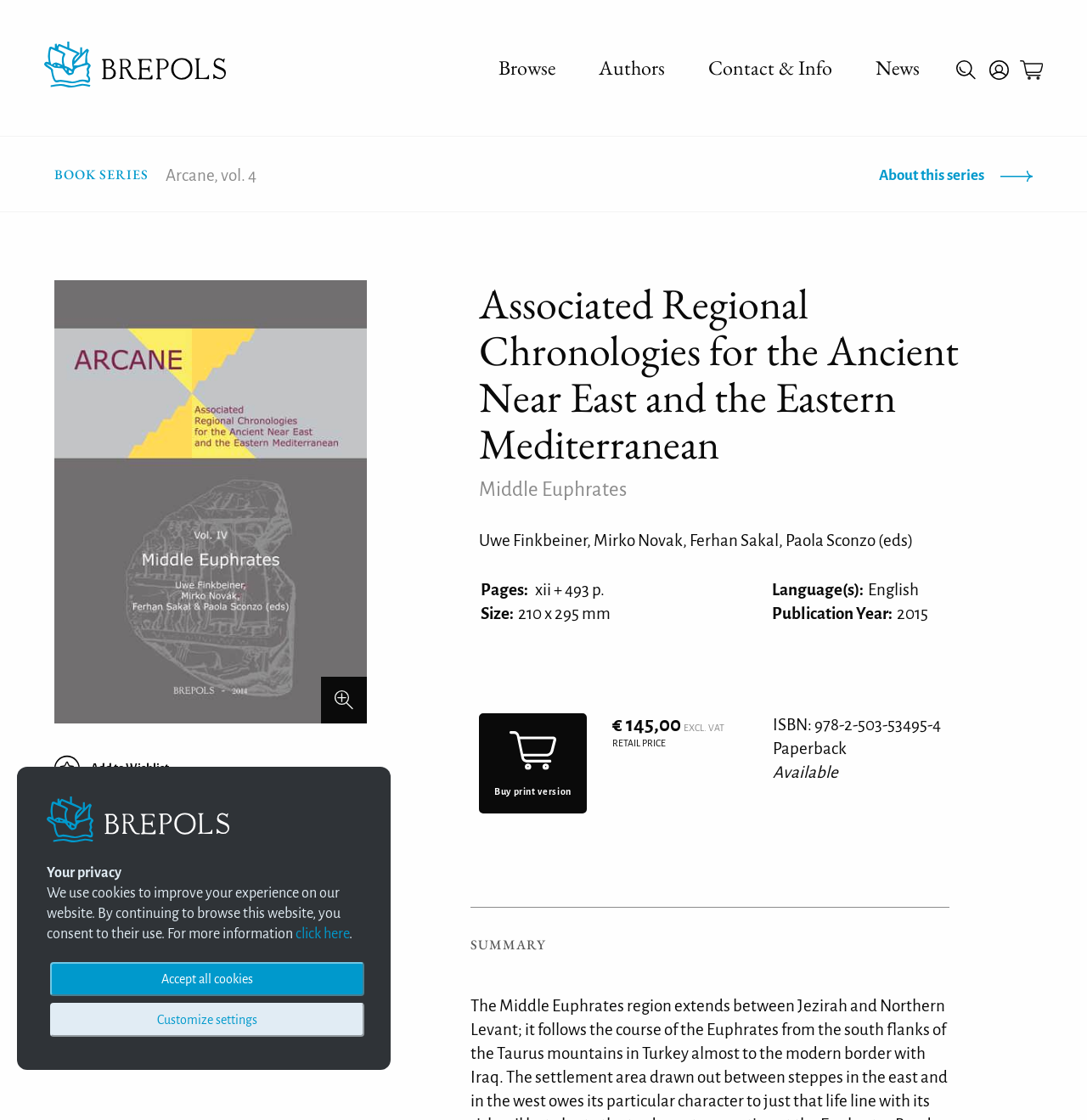Generate a thorough caption that explains the contents of the webpage.

The webpage is about a book titled "Associated Regional Chronologies for the Ancient Near East and the Eastern Mediterranean" published by Brepols. At the top left corner, there is a link to "Brepols Publishers" accompanied by a small image. A horizontal menu bar is located below, containing menu items such as "Browse", "Authors", "Contact & Info", and "News". 

On the right side of the menu bar, there is a search function with a text box and a "Submit" button. Next to the search function, there are links to "Register/Sign in" and "Shopping Cart", each accompanied by a small image.

The main content of the webpage is divided into two sections. The left section displays a book series title "Arcane, vol. 4" and an image. Below the image, there is a link to "Add to Wishlist" with a small icon. 

The right section contains detailed information about the book, including its title, editors, and publication details. There are three headings: the book title, "Middle Euphrates", and the editors' names. The editors' names are clickable links. Below the headings, there are details about the book's pages, size, language, publication year, and price. 

There is a "Buy print version" link with an image, and below it, the price and ISBN are displayed. The webpage also lists the book's subjects, including "Ancient Western Asia (Near East) (up to 7th cen.)" and "Ancient Mesopotamia & Iranian plateau (up to 7th cen.)", which are clickable links. 

At the bottom of the webpage, there is a section about privacy, stating that the website uses cookies to improve the user's experience. There are two buttons: "Accept all cookies" and "Customize settings".